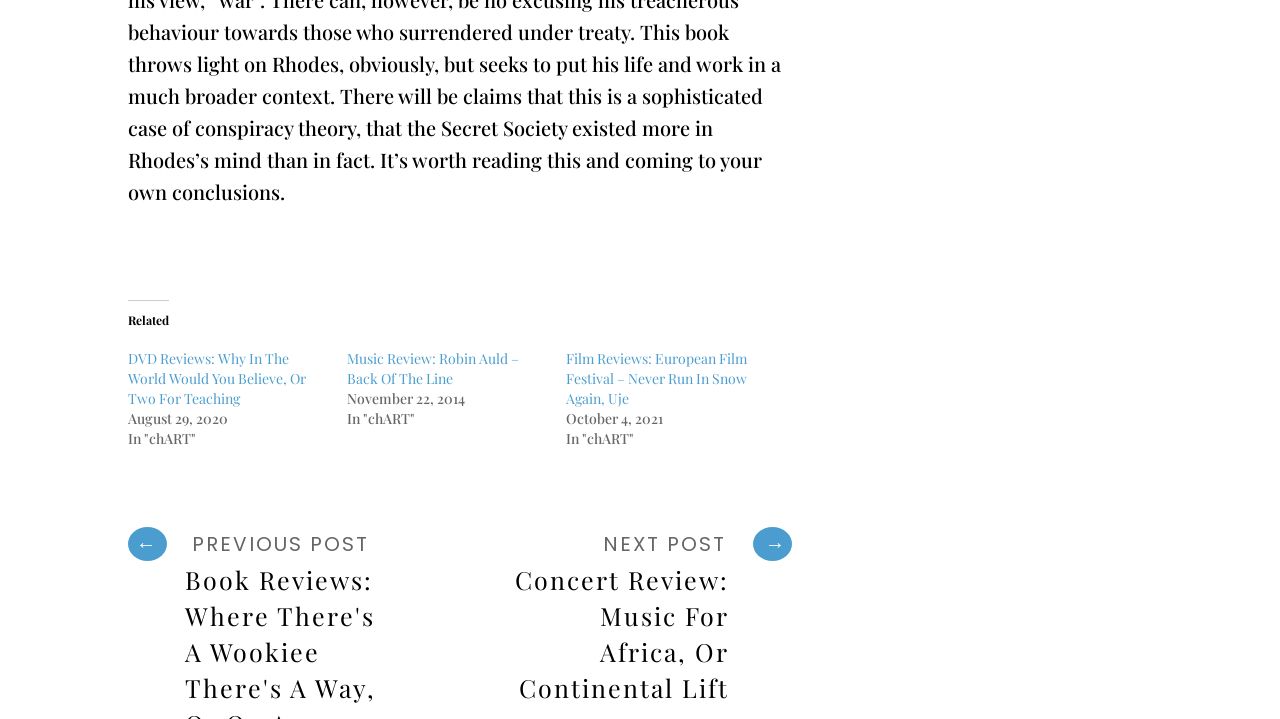Please respond in a single word or phrase: 
What is the date of the first review?

August 29, 2020